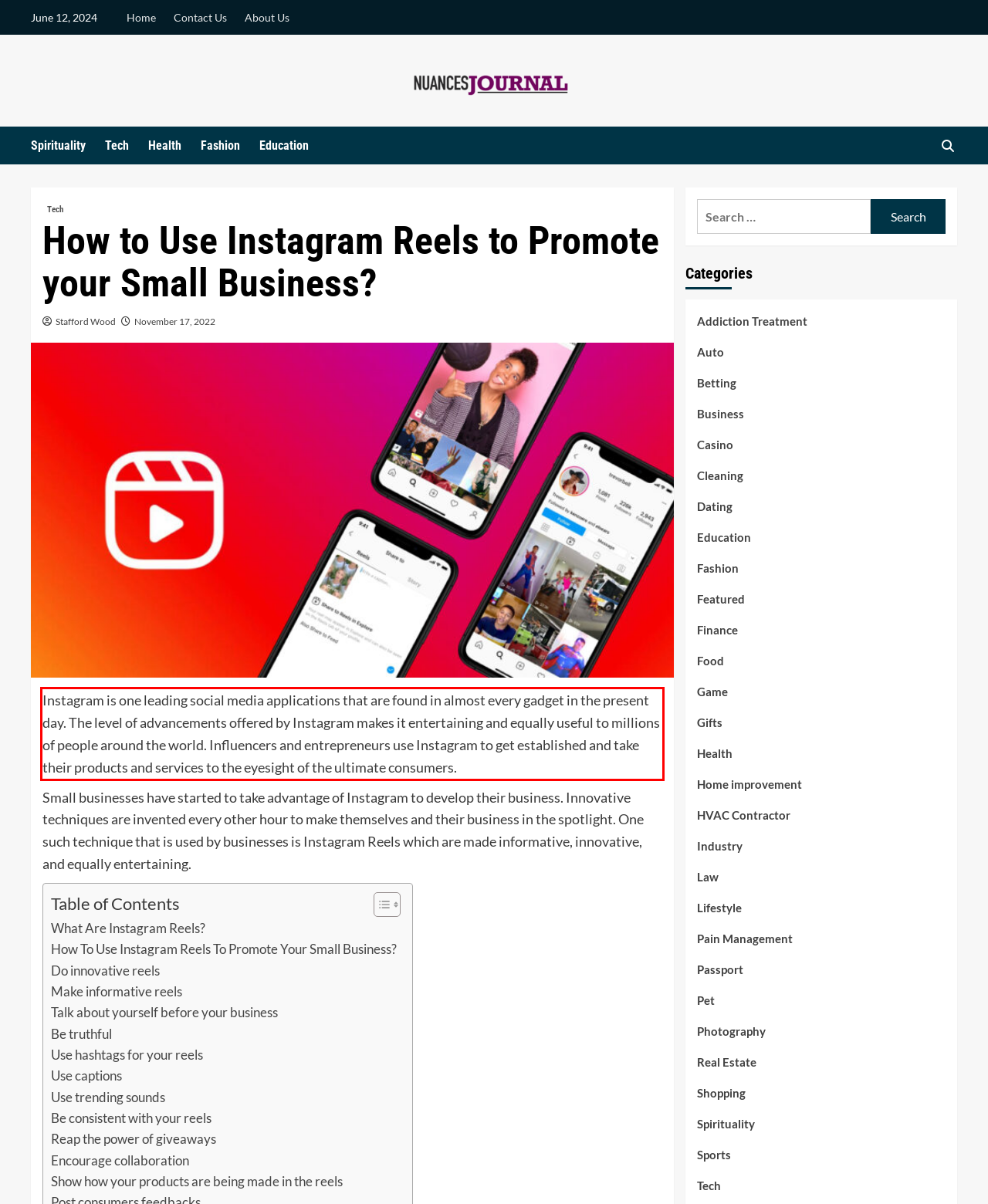Analyze the screenshot of a webpage where a red rectangle is bounding a UI element. Extract and generate the text content within this red bounding box.

Instagram is one leading social media applications that are found in almost every gadget in the present day. The level of advancements offered by Instagram makes it entertaining and equally useful to millions of people around the world. Influencers and entrepreneurs use Instagram to get established and take their products and services to the eyesight of the ultimate consumers.